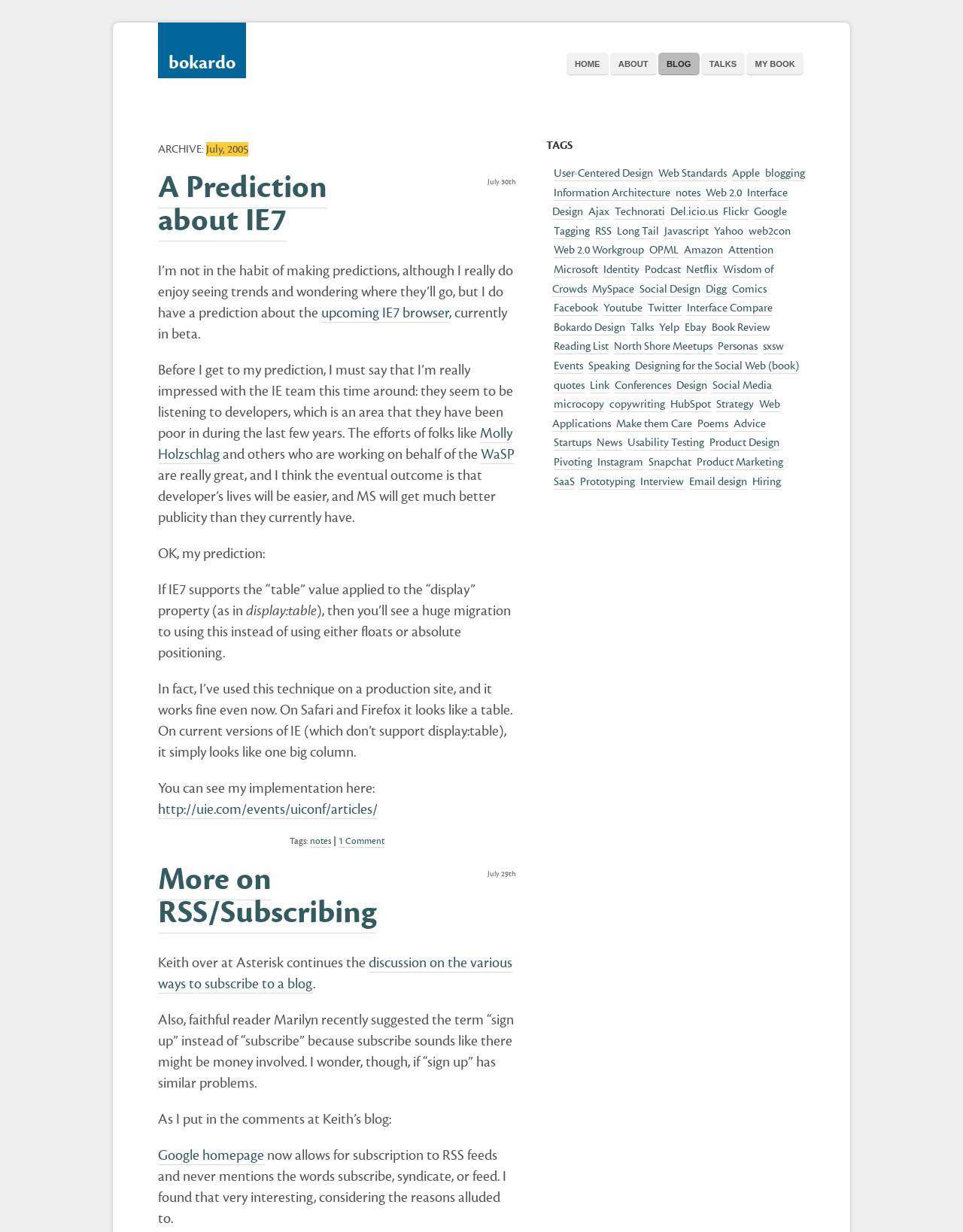What is the topic of the first blog post?
Use the image to give a comprehensive and detailed response to the question.

The first blog post is about a prediction regarding the upcoming IE7 browser, as indicated by the heading element with the text 'A Prediction about IE7'.